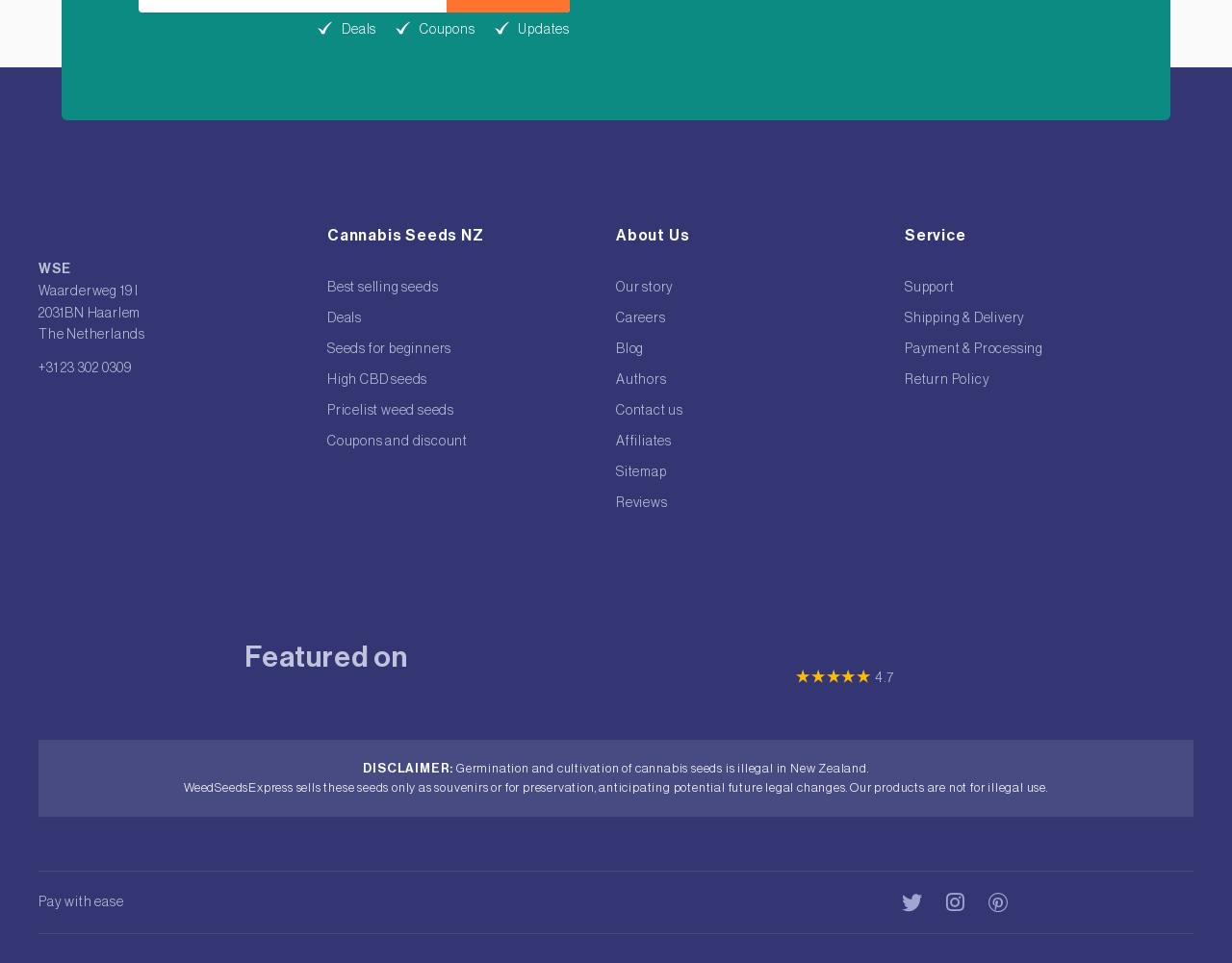Using the webpage screenshot, find the UI element described by Affiliates. Provide the bounding box coordinates in the format (top-left x, top-left y, bottom-right x, bottom-right y), ensuring all values are floating point numbers between 0 and 1.

[0.5, 0.307, 0.545, 0.321]